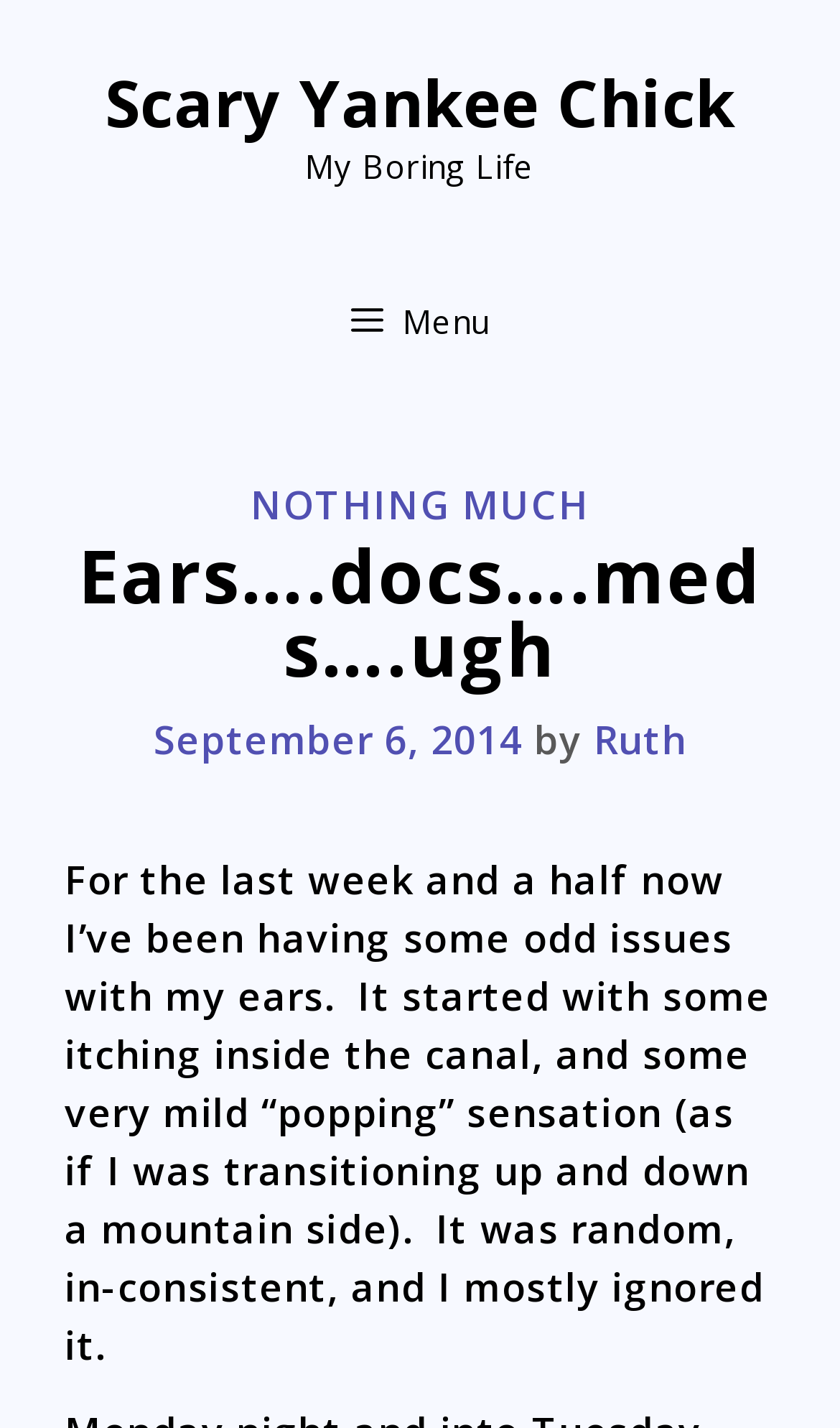Calculate the bounding box coordinates of the UI element given the description: "Menu".

[0.0, 0.179, 1.0, 0.269]